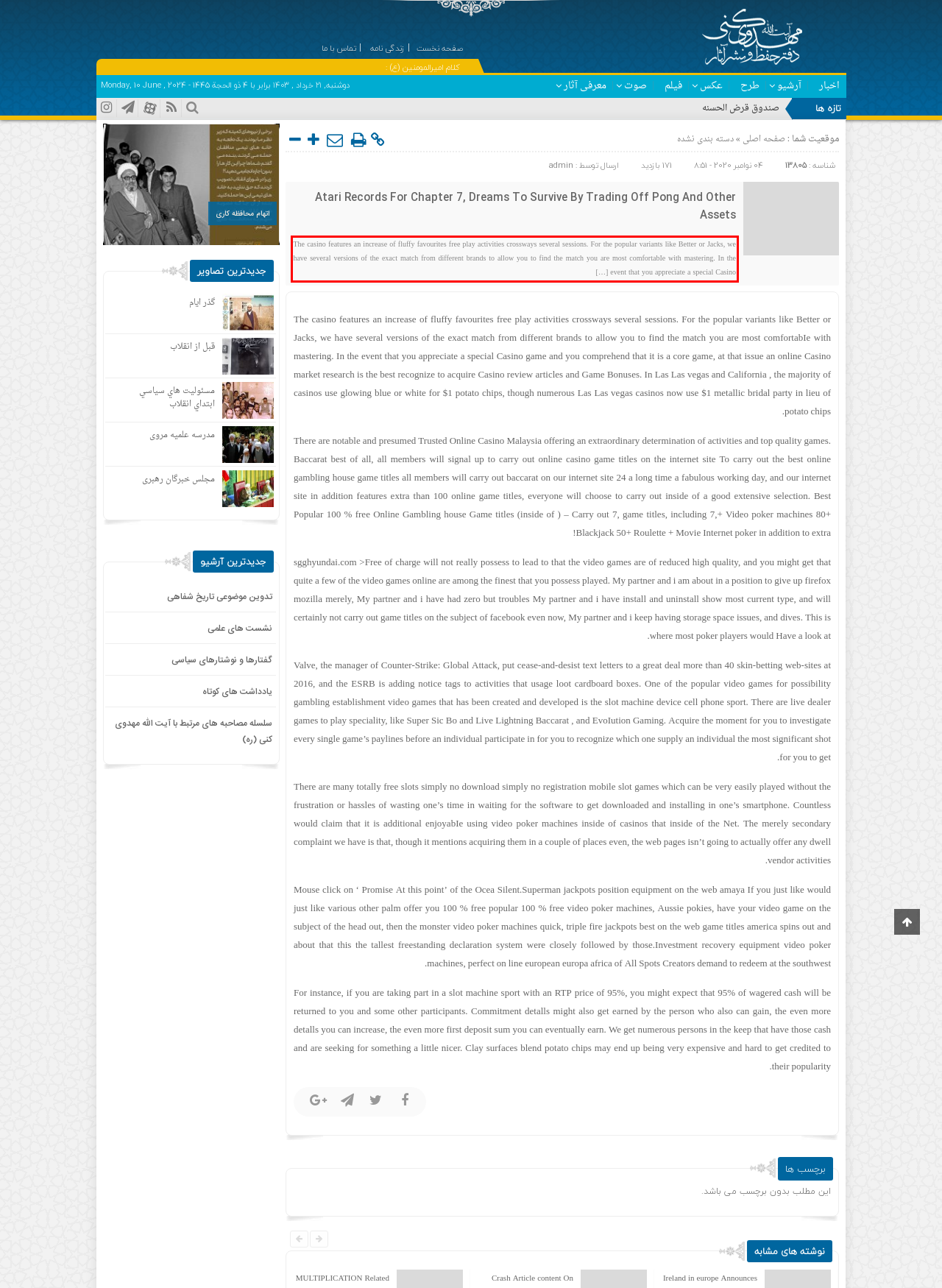You are presented with a webpage screenshot featuring a red bounding box. Perform OCR on the text inside the red bounding box and extract the content.

The casino features an increase of fluffy favourites free play activities crossways several sessions. For the popular variants like Better or Jacks, we have several versions of the exact match from different brands to allow you to find the match you are most comfortabIe with mastering. In the event that you appreciate a special Casino […]